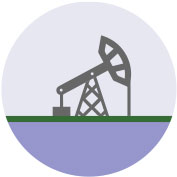What color represents the underground reservoirs? Examine the screenshot and reply using just one word or a brief phrase.

Soft purple